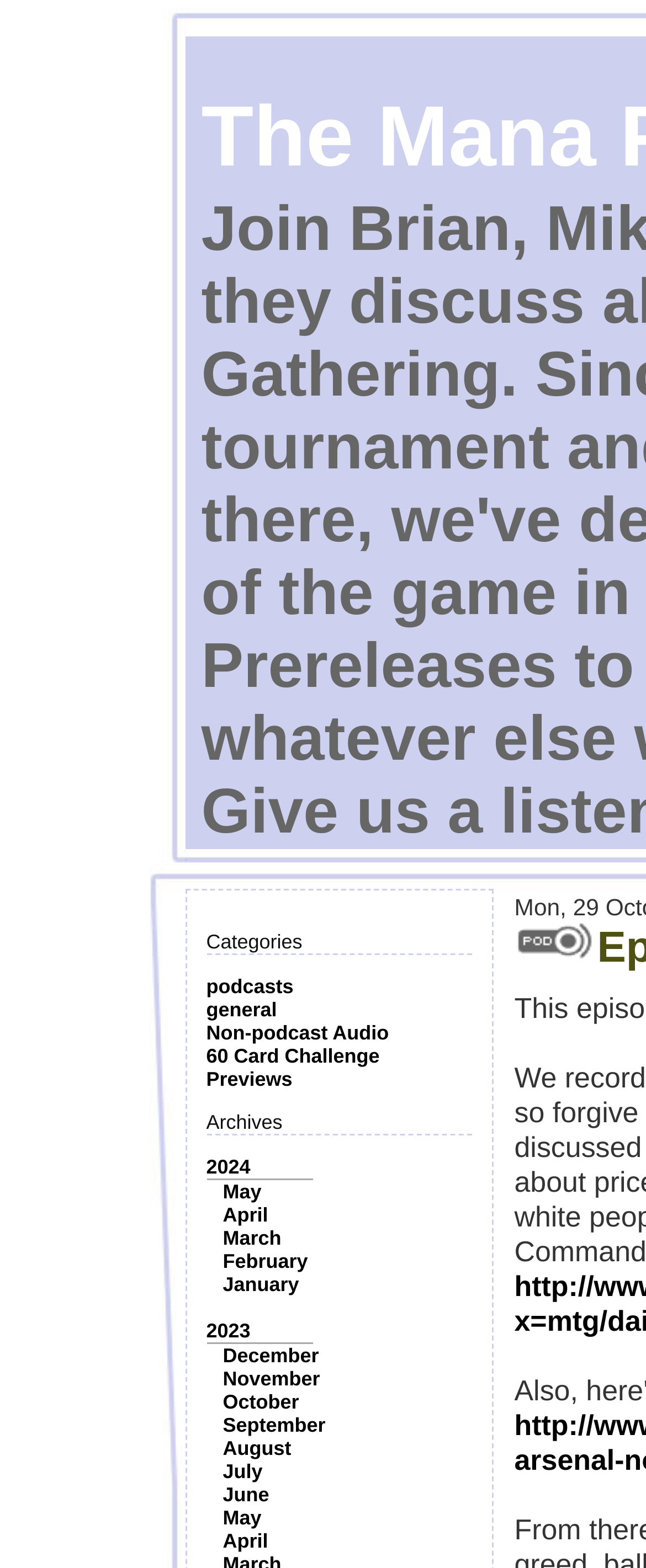Identify the bounding box coordinates of the element to click to follow this instruction: 'Go to the 'May' page'. Ensure the coordinates are four float values between 0 and 1, provided as [left, top, right, bottom].

[0.345, 0.753, 0.405, 0.767]